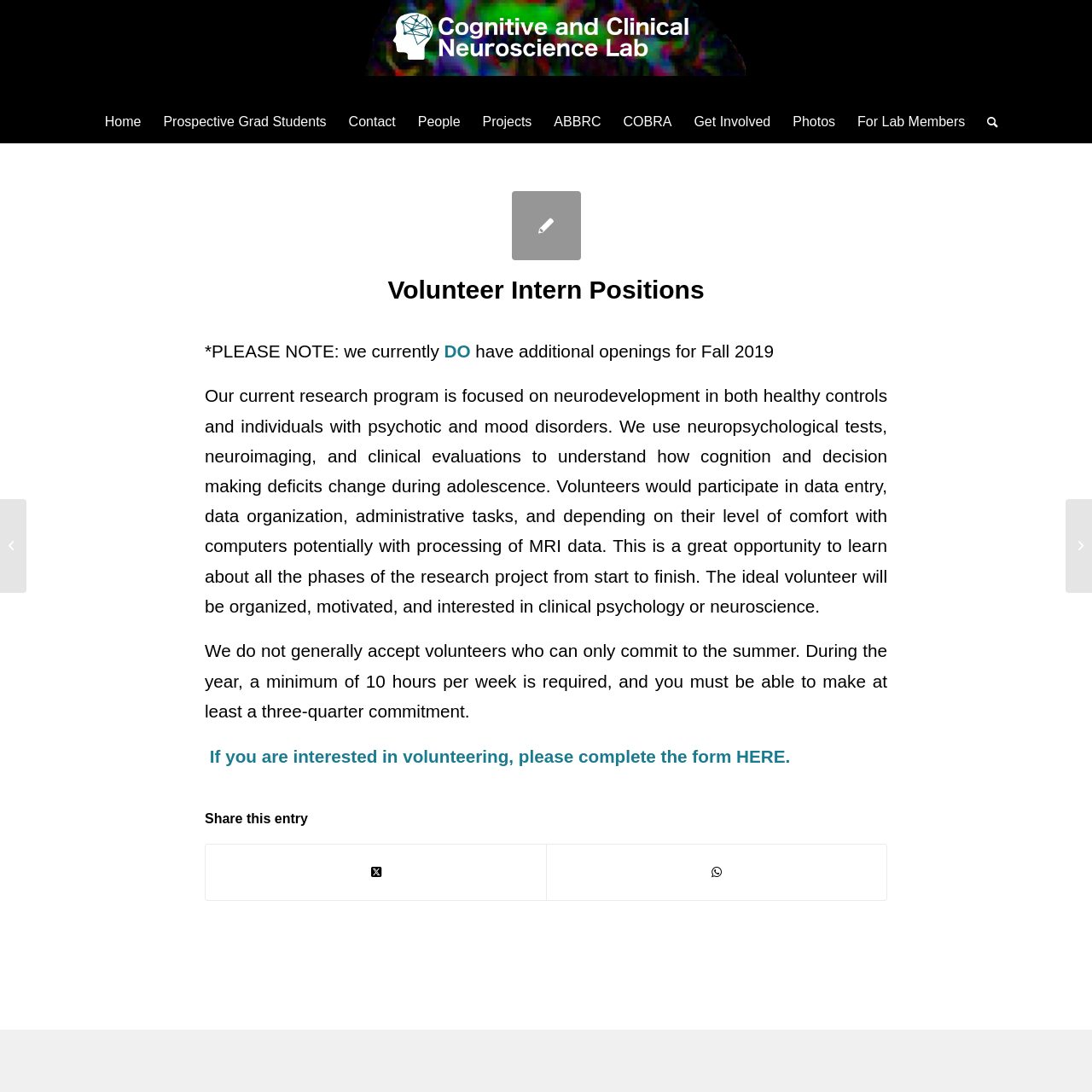Locate the bounding box coordinates of the area that needs to be clicked to fulfill the following instruction: "Contact Dr. Katherine Karlsgodt". The coordinates should be in the format of four float numbers between 0 and 1, namely [left, top, right, bottom].

[0.309, 0.092, 0.372, 0.131]